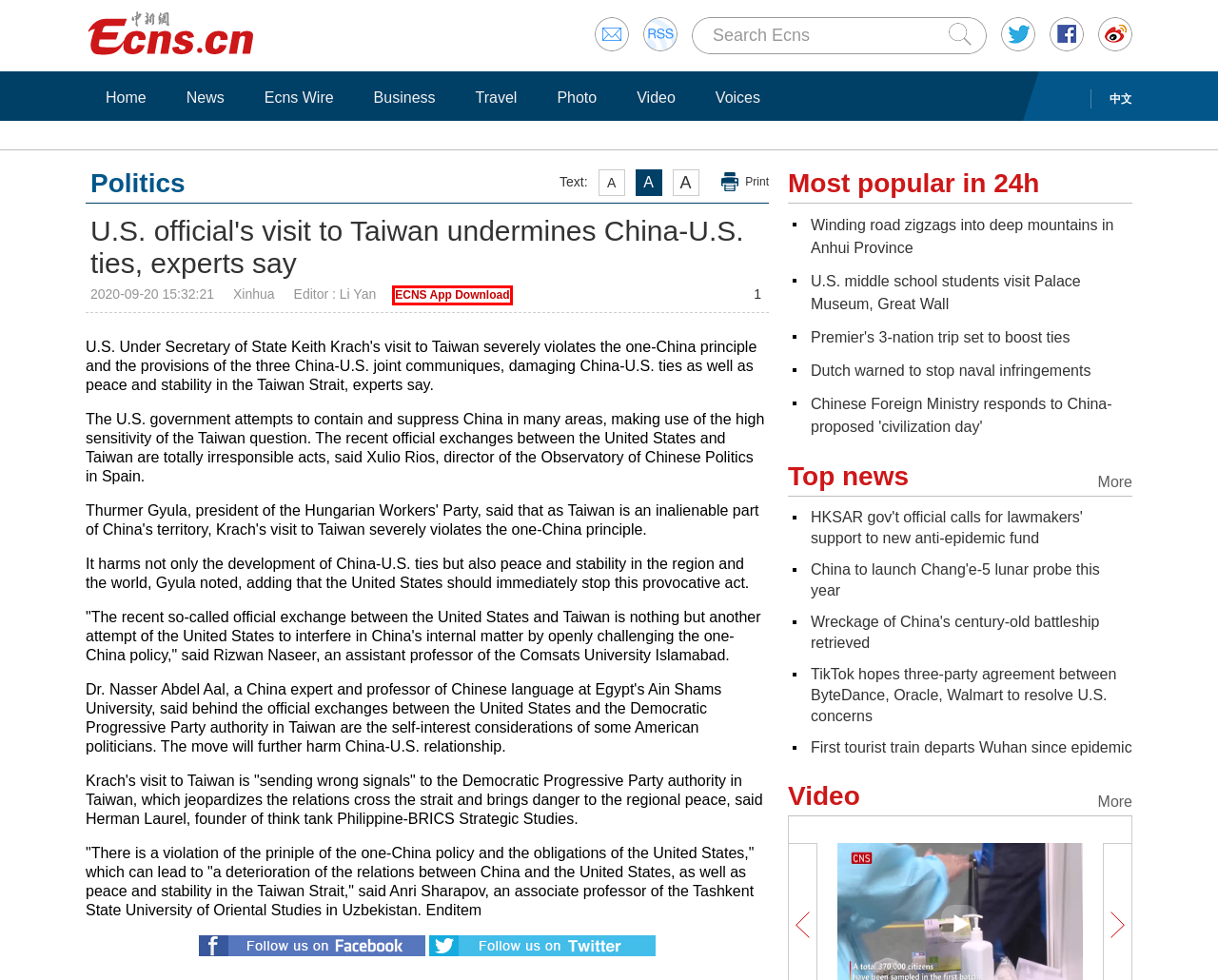You are given a screenshot of a webpage with a red rectangle bounding box around a UI element. Select the webpage description that best matches the new webpage after clicking the element in the bounding box. Here are the candidates:
A. China to launch Chang'e-5 lunar probe this year
B. Premier's 3-nation trip set to boost ties
C. Dutch warned to stop naval infringements
D. Chinese Foreign Ministry responds to China-proposed 'civilization day'
E. TikTok hopes three-party agreement between ByteDance, Oracle, Walmart to resolve U.S. concerns
F. ECNS App
G. HKSAR gov't official calls for lawmakers' support to new anti-epidemic fund
H. First tourist train departs Wuhan since epidemic

F